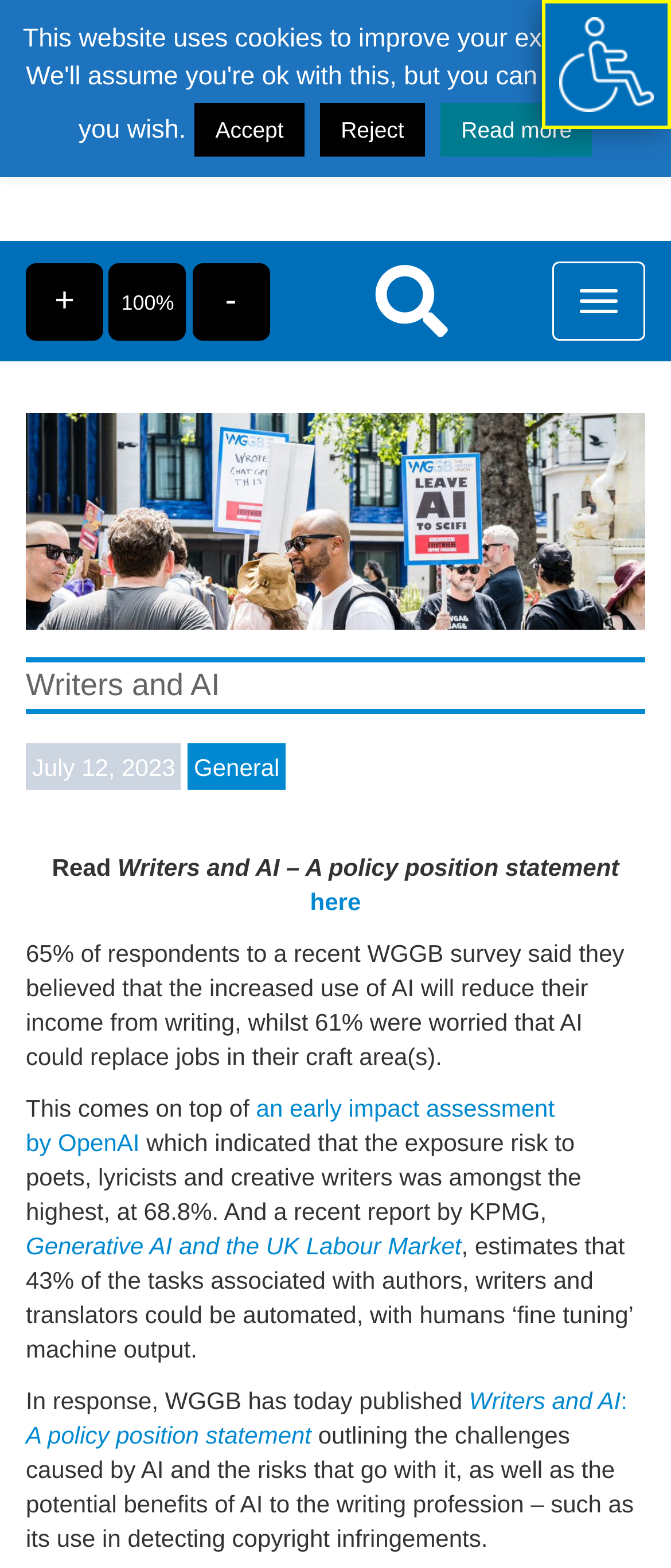What is the name of the organization that published a policy position statement on Writers and AI?
Please give a detailed and thorough answer to the question, covering all relevant points.

According to the webpage, WGGB (Writers' Guild of Great Britain) has today published a policy position statement on Writers and AI, outlining the challenges caused by AI and the risks that go with it, as well as the potential benefits of AI to the writing profession.